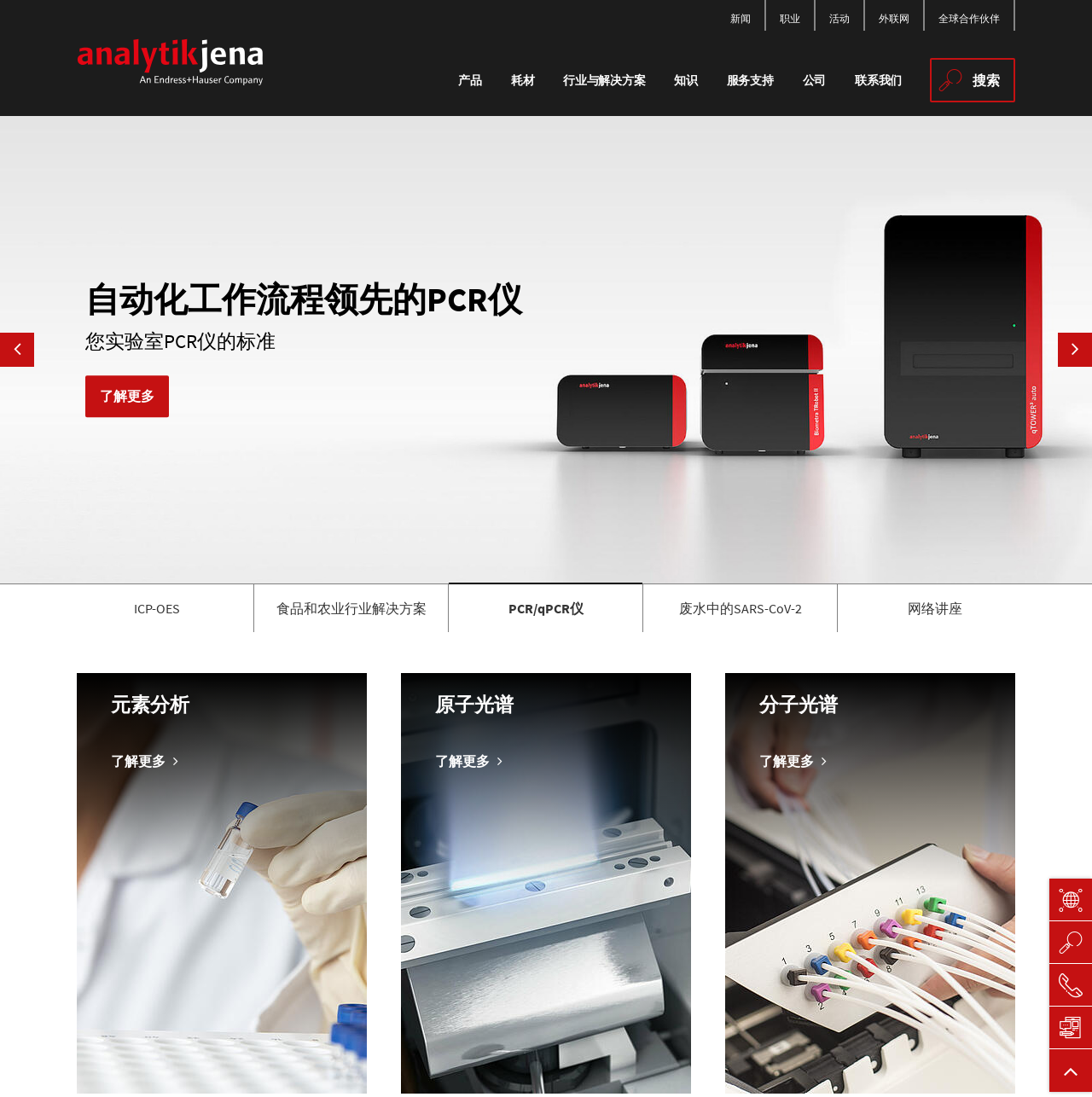Utilize the information from the image to answer the question in detail:
What are the main categories on the webpage?

The main categories are obtained from the links at the top of the webpage, which are '产品', '耗材', '行业与解决方案', '知识', '服务支持', and '公司'.